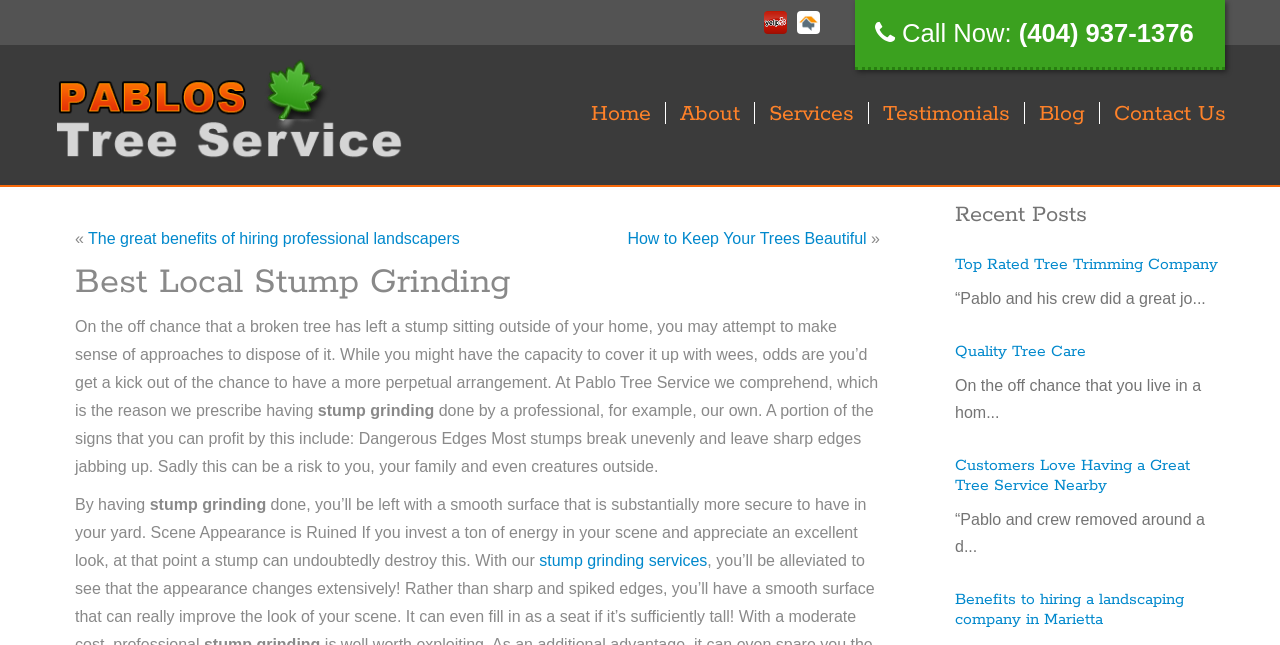Summarize the webpage with intricate details.

This webpage is about Pablos Tree Service, a company offering tree removal, stump grinding, and other services in Marietta, GA. At the top, there is a logo and a navigation menu with links to different sections of the website, including Home, About, Services, Testimonials, Blog, and Contact Us.

Below the navigation menu, there is a call-to-action section with a "Call Now" button and a phone number. To the left of this section, there is a heading with the company name and a brief description of their services.

The main content of the webpage is divided into two columns. The left column has a heading "Best Local Stump Grinding" and a paragraph of text discussing the benefits of hiring a professional to grind stumps. The text is followed by a link to the company's stump grinding services.

The right column has a section with recent posts, including headings and short descriptions of articles about tree care and landscaping. Each post has a link to read more. Below the recent posts section, there are three testimonials from satisfied customers, each with a heading and a quote.

Throughout the webpage, there are several images, including a logo and icons for the navigation menu. The overall layout is organized, with clear headings and concise text.